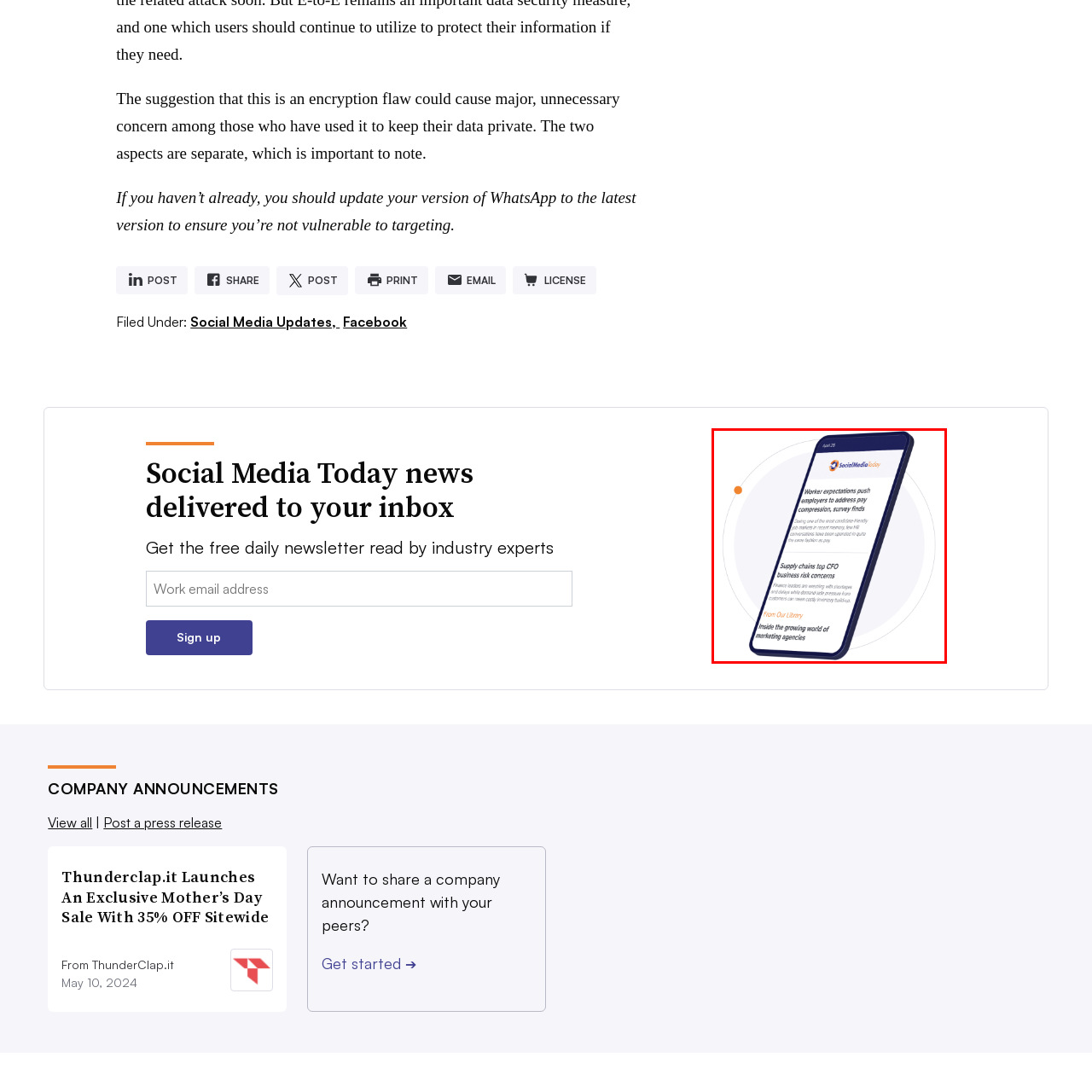Look at the area within the red bounding box, provide a one-word or phrase response to the following question: What is the color of the dot on the left side of the screen?

Orange